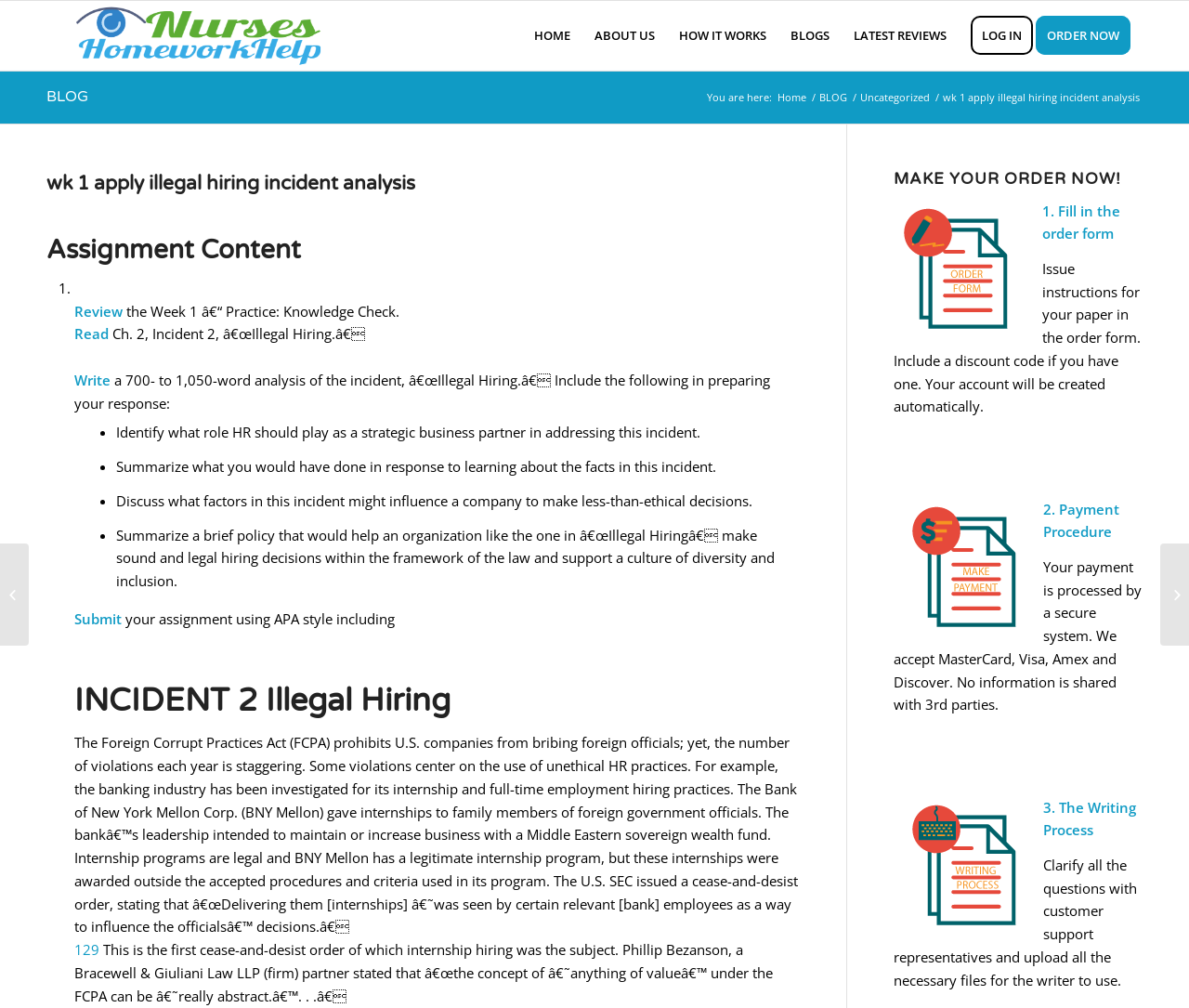Respond to the following question using a concise word or phrase: 
What is the name of the bank involved in the illegal hiring incident?

Bank of New York Mellon Corp.